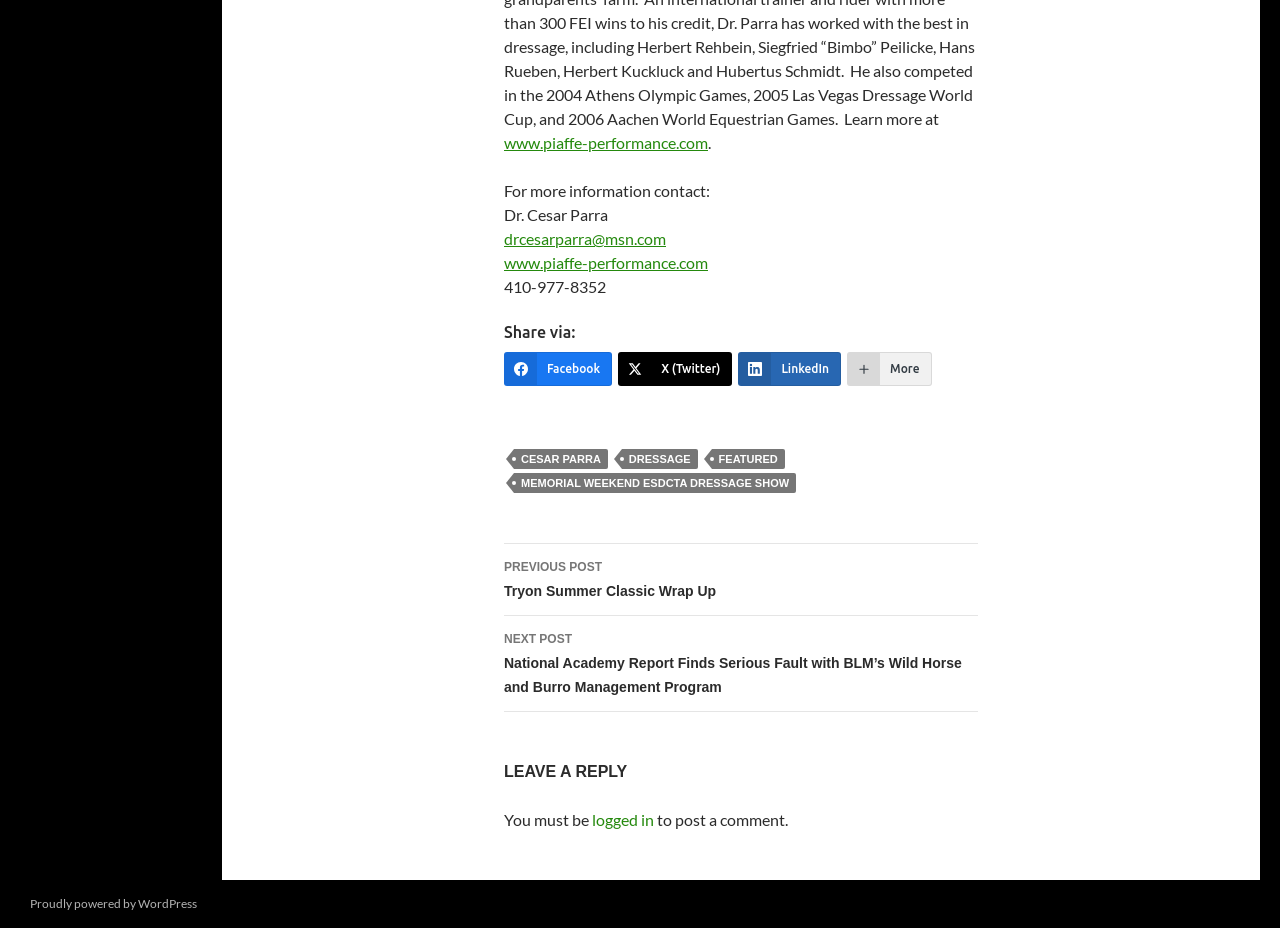Please identify the bounding box coordinates of the region to click in order to complete the given instruction: "Visit the website of Dr. Cesar Parra". The coordinates should be four float numbers between 0 and 1, i.e., [left, top, right, bottom].

[0.394, 0.273, 0.553, 0.293]